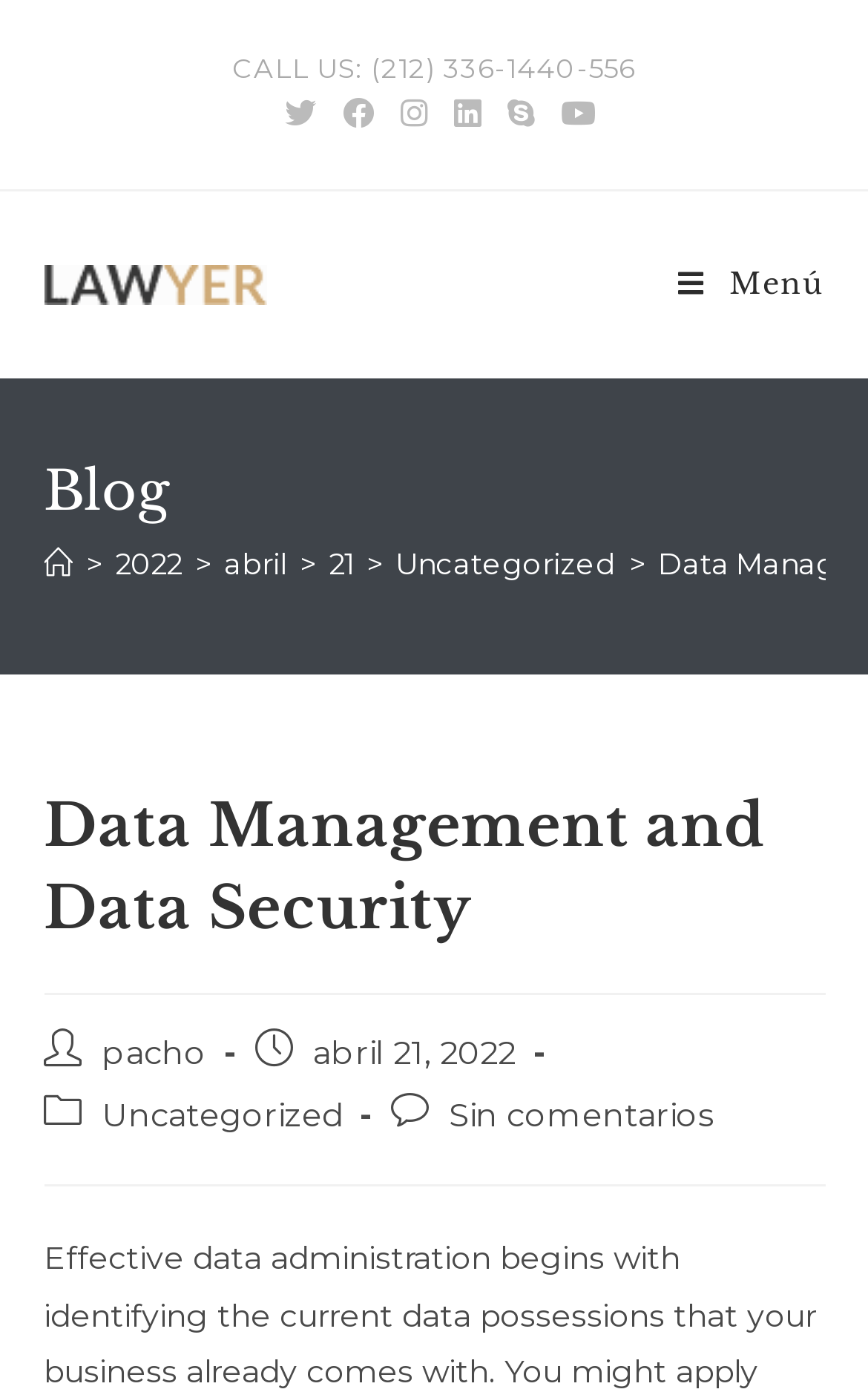Return the bounding box coordinates of the UI element that corresponds to this description: "Uncategorized". The coordinates must be given as four float numbers in the range of 0 and 1, [left, top, right, bottom].

[0.117, 0.786, 0.394, 0.815]